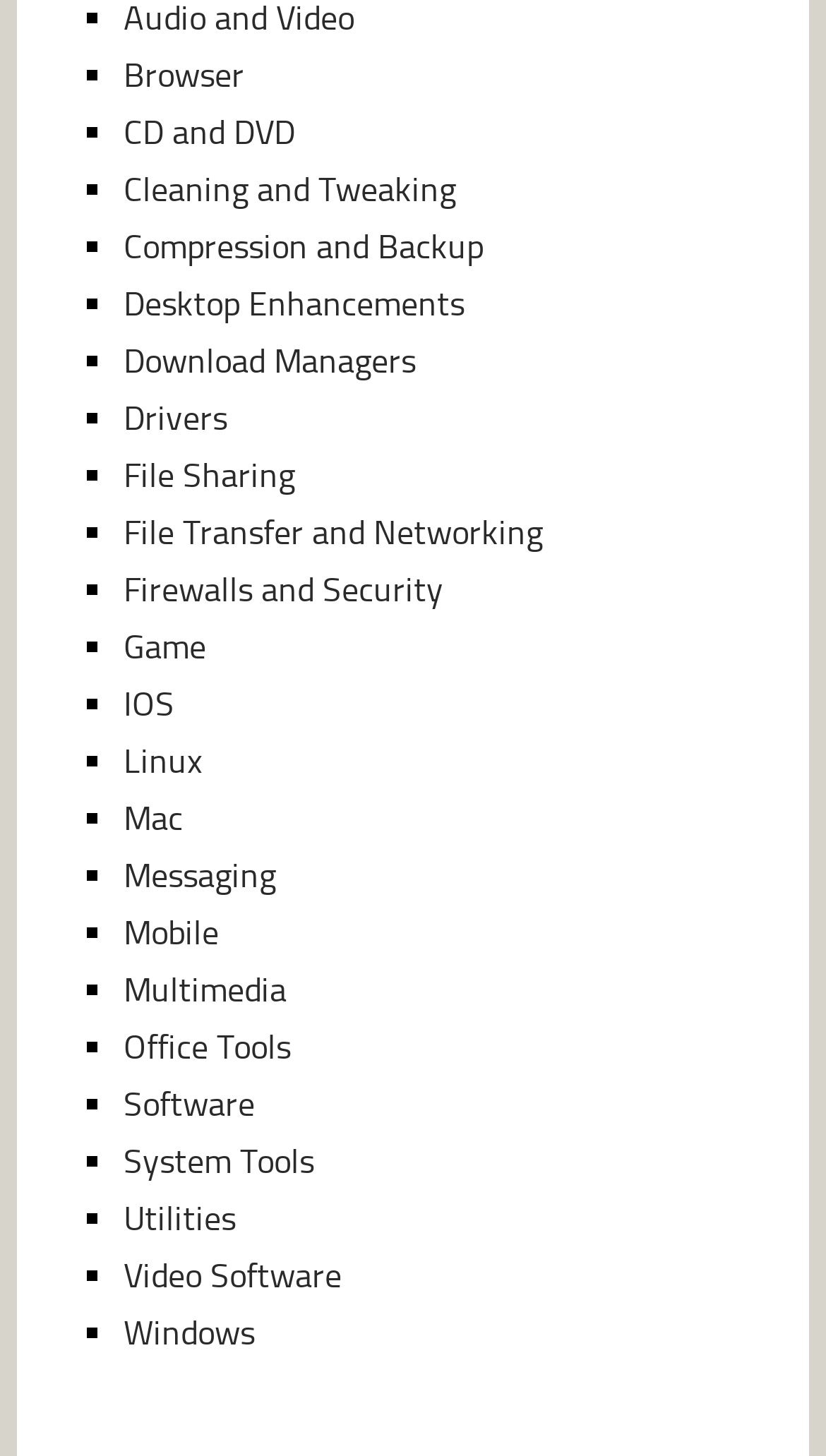Please mark the bounding box coordinates of the area that should be clicked to carry out the instruction: "Explore File Sharing".

[0.15, 0.312, 0.357, 0.34]